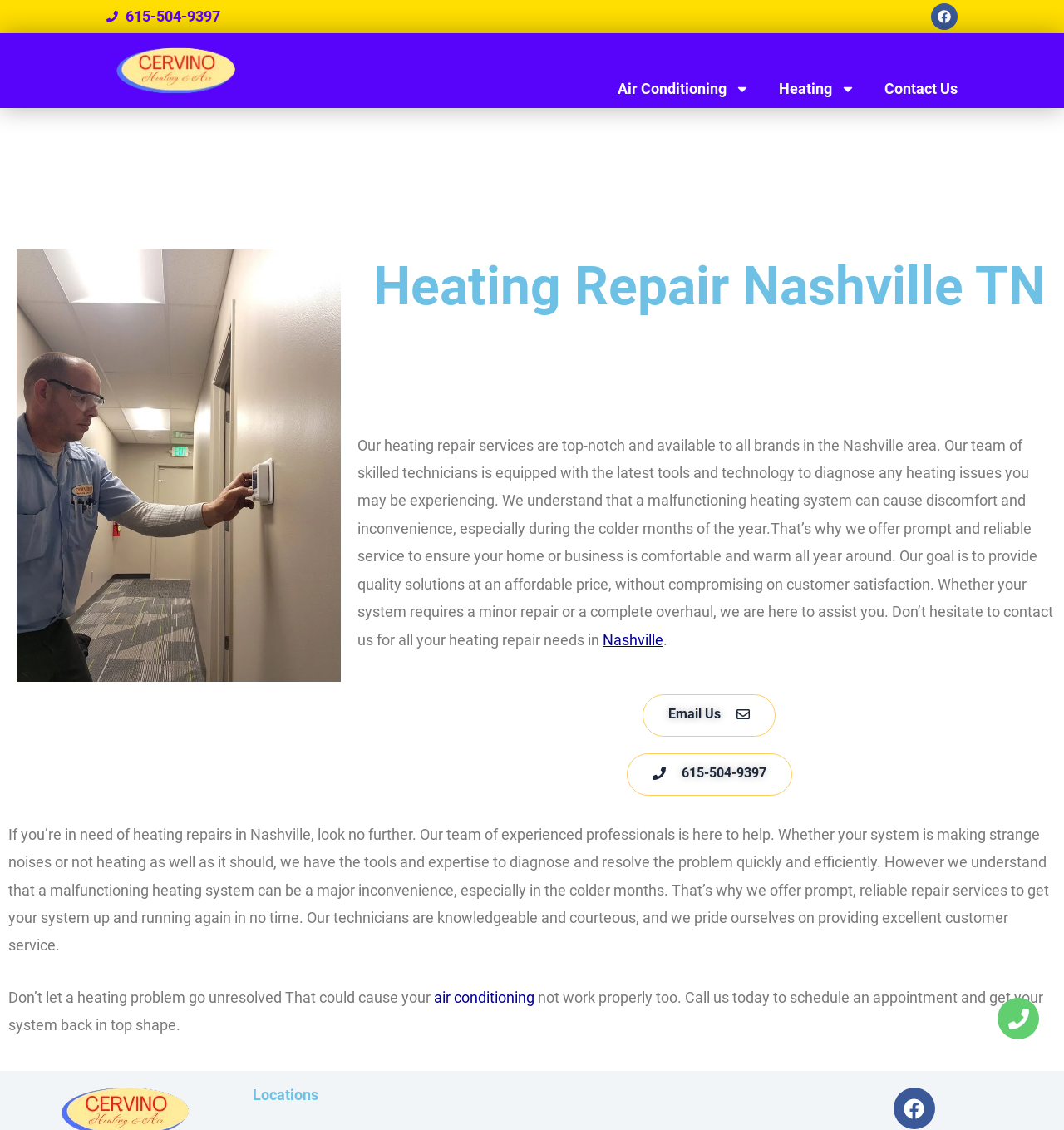Can you find the bounding box coordinates for the element that needs to be clicked to execute this instruction: "Toggle Air Conditioning menu"? The coordinates should be given as four float numbers between 0 and 1, i.e., [left, top, right, bottom].

[0.58, 0.062, 0.705, 0.096]